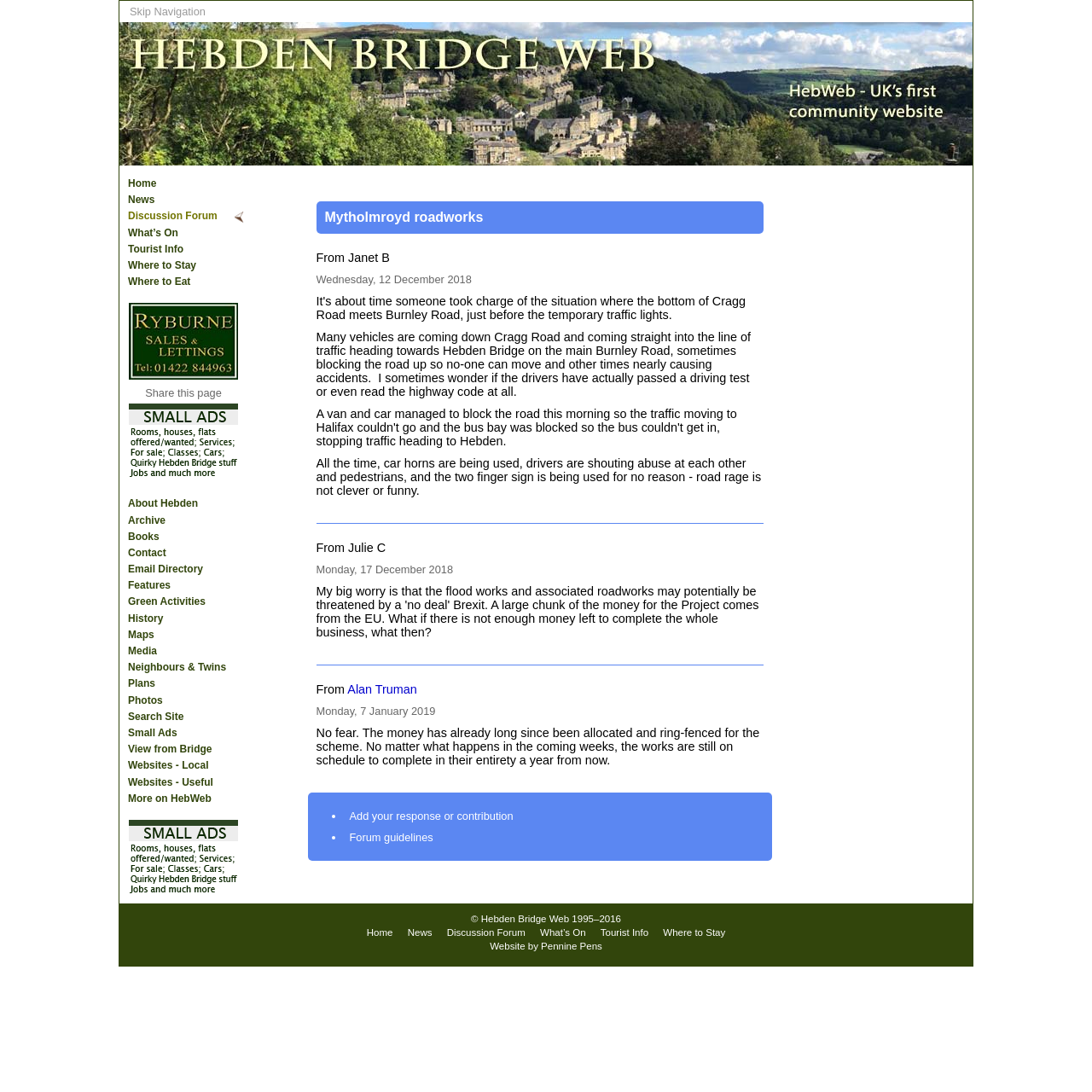Locate the bounding box coordinates of the UI element described by: "Where to Stay". Provide the coordinates as four float numbers between 0 and 1, formatted as [left, top, right, bottom].

[0.607, 0.849, 0.664, 0.858]